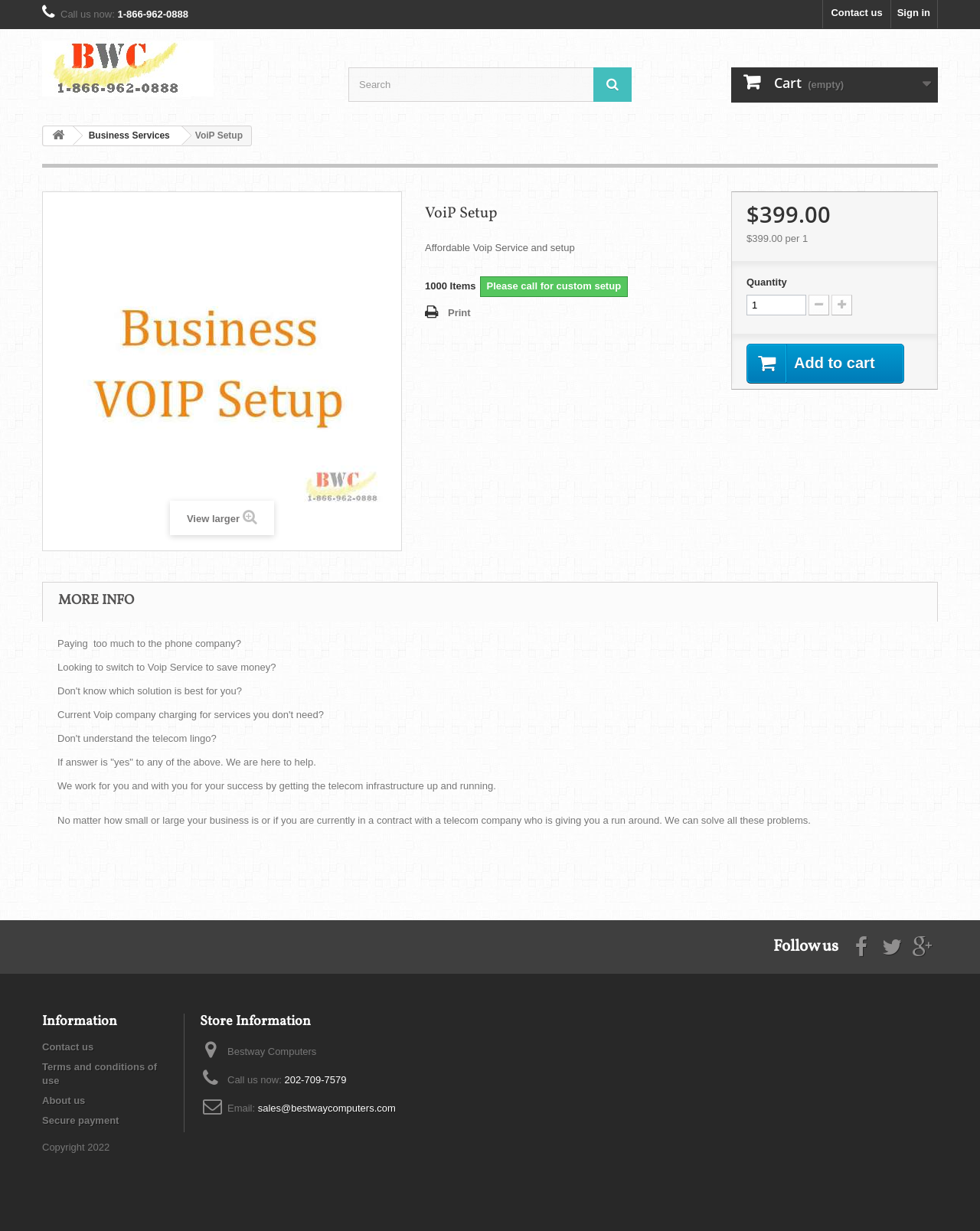Please locate the bounding box coordinates of the element's region that needs to be clicked to follow the instruction: "Explore the article about teaching English grammar by interactive methods". The bounding box coordinates should be provided as four float numbers between 0 and 1, i.e., [left, top, right, bottom].

None